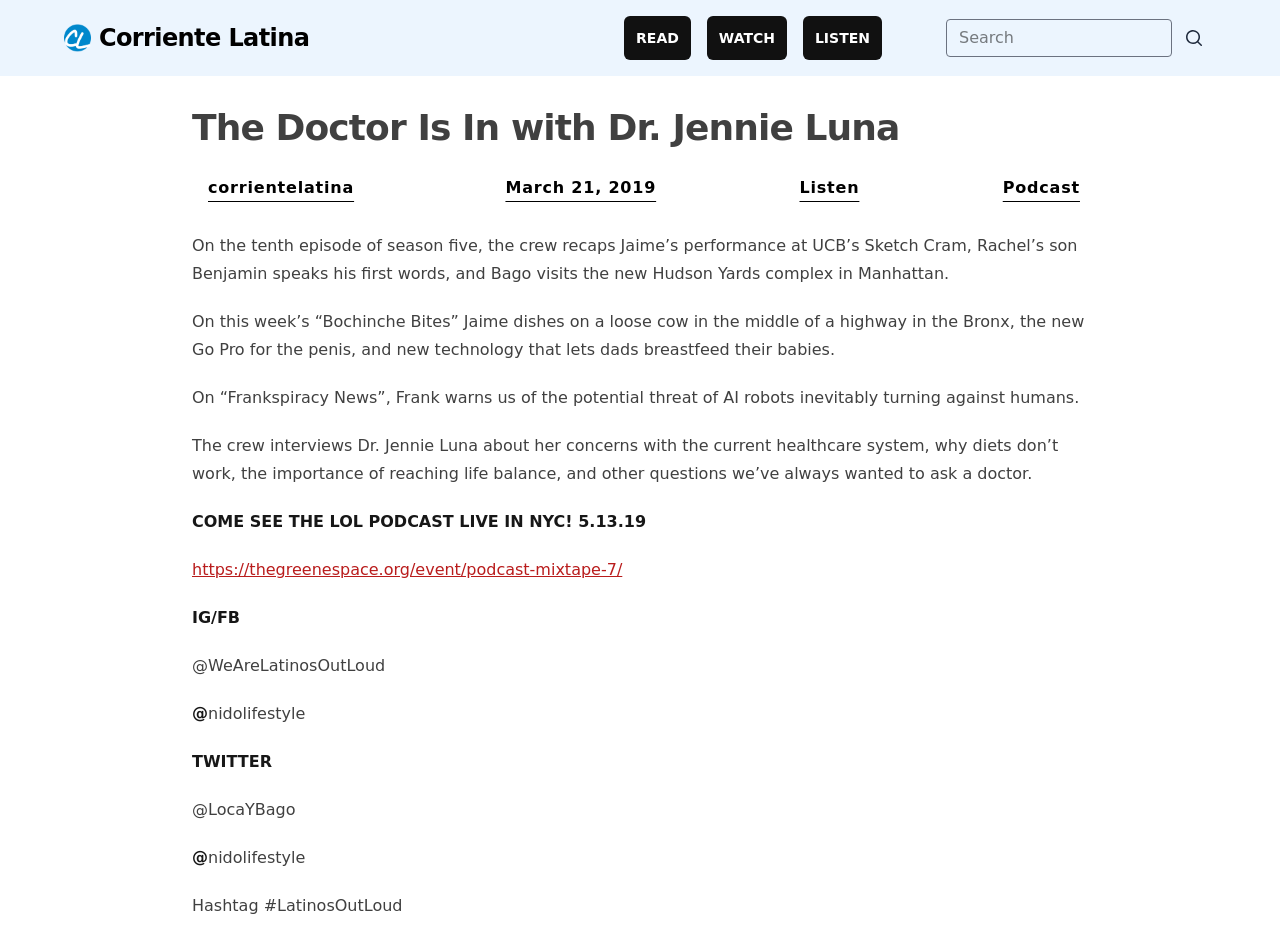What is the name of the doctor being interviewed?
Look at the image and answer with only one word or phrase.

Dr. Jennie Luna